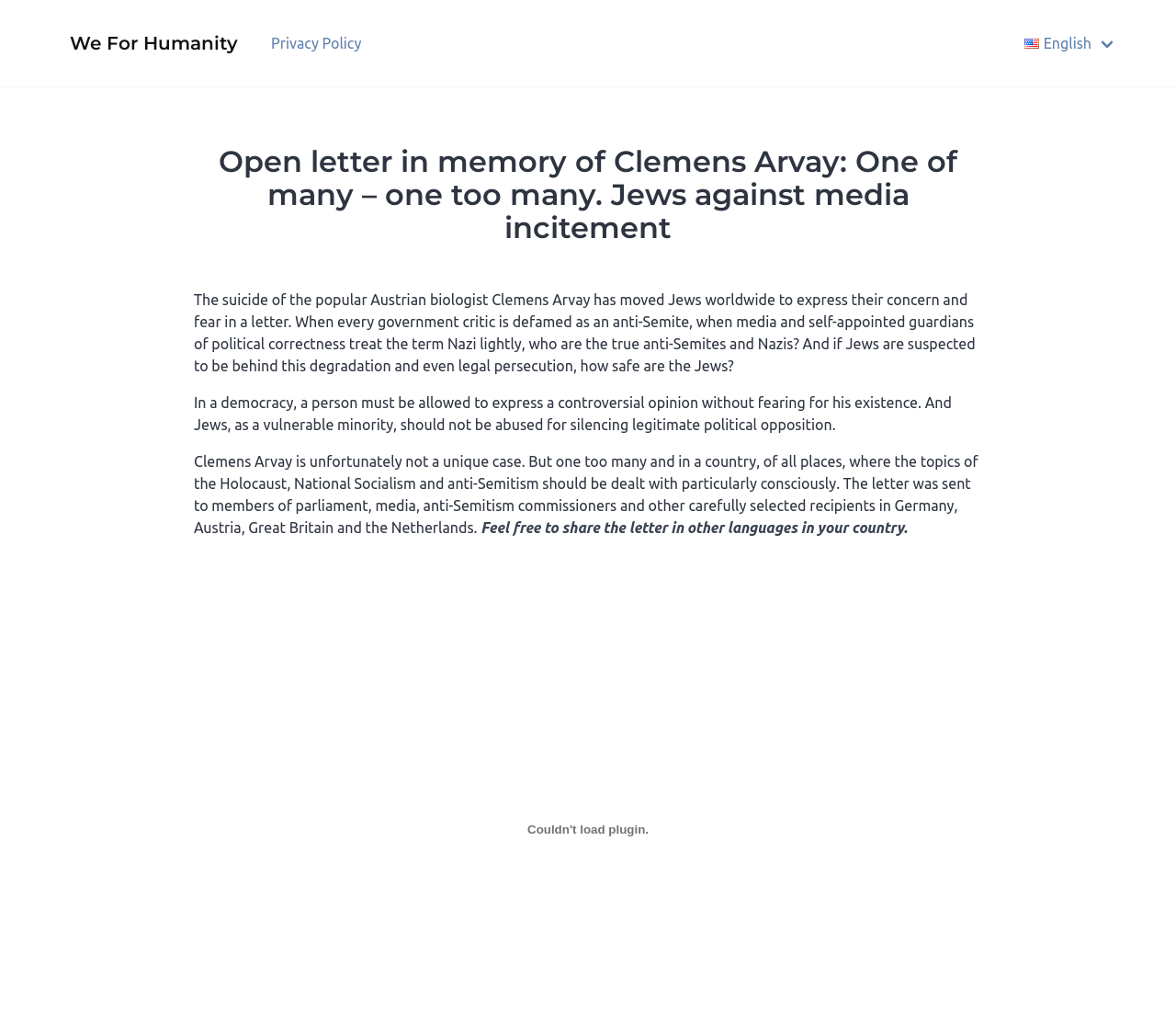Please answer the following question using a single word or phrase: What is the name of the biologist mentioned in the letter?

Clemens Arvay